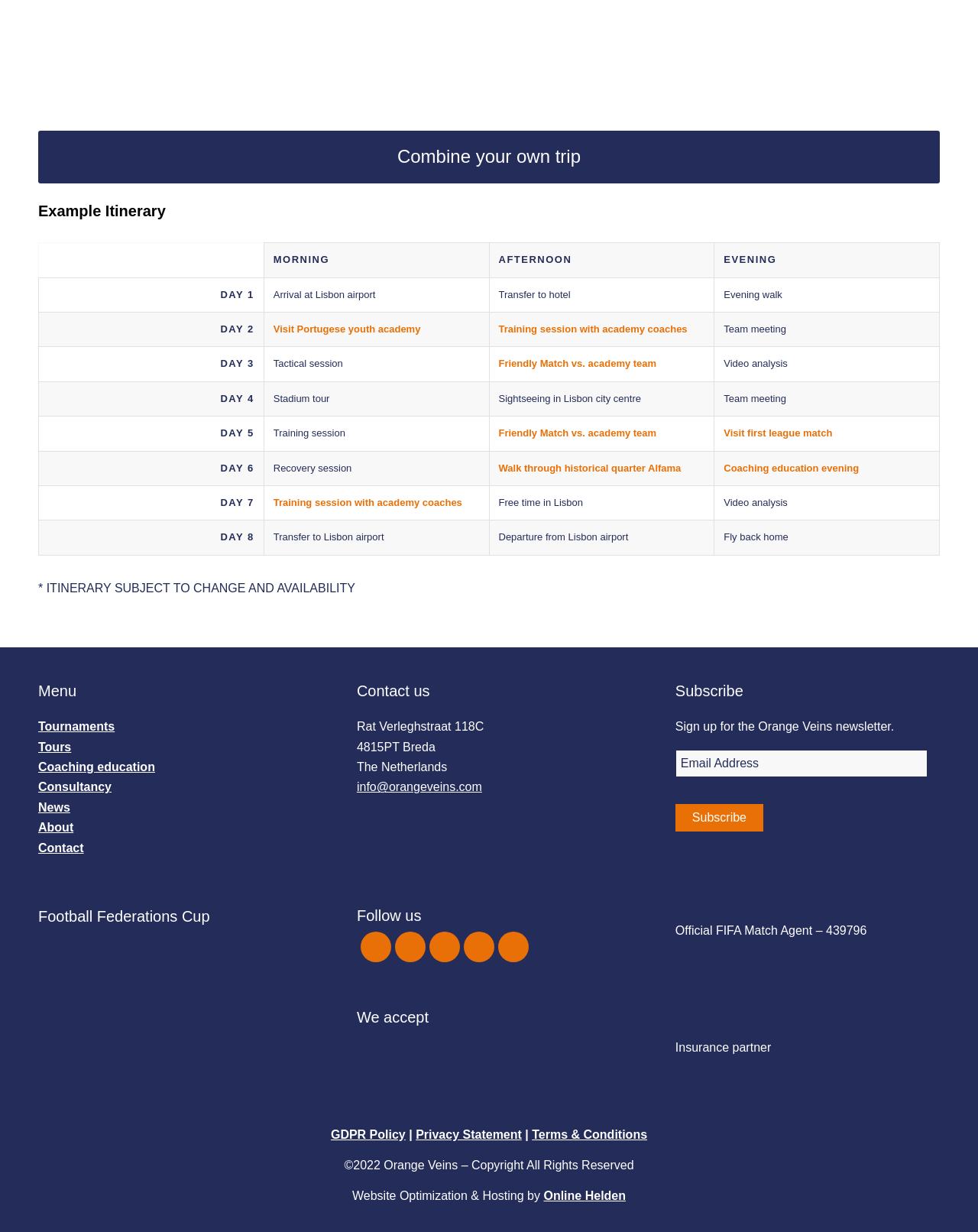Please find the bounding box coordinates of the element that you should click to achieve the following instruction: "Schedule an Appointment". The coordinates should be presented as four float numbers between 0 and 1: [left, top, right, bottom].

None